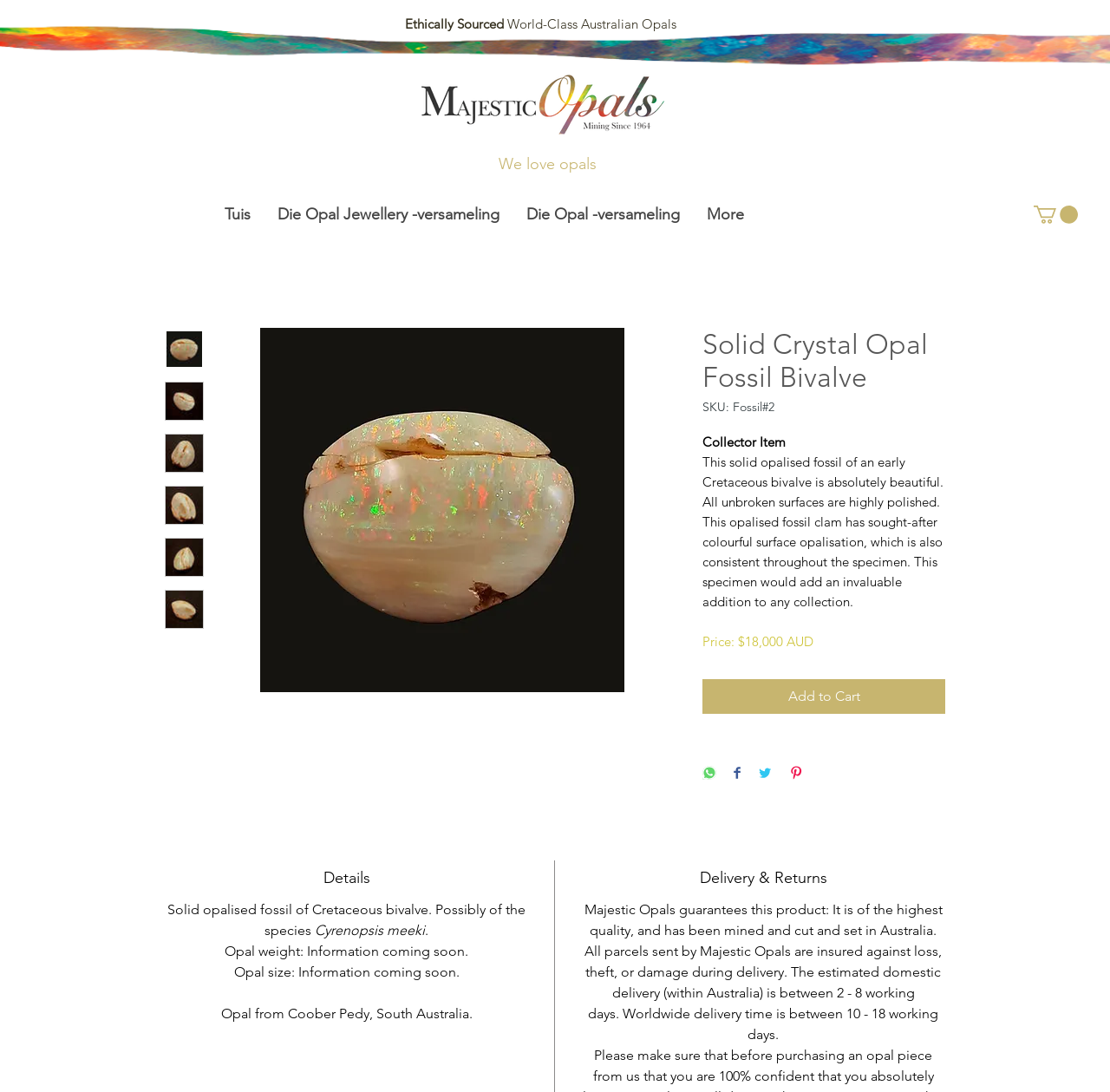What is the species of the bivalve?
Please ensure your answer to the question is detailed and covers all necessary aspects.

I found the species of the bivalve by reading the product details section, where it says 'Possibly of the species Cyrenopsis meeki'.